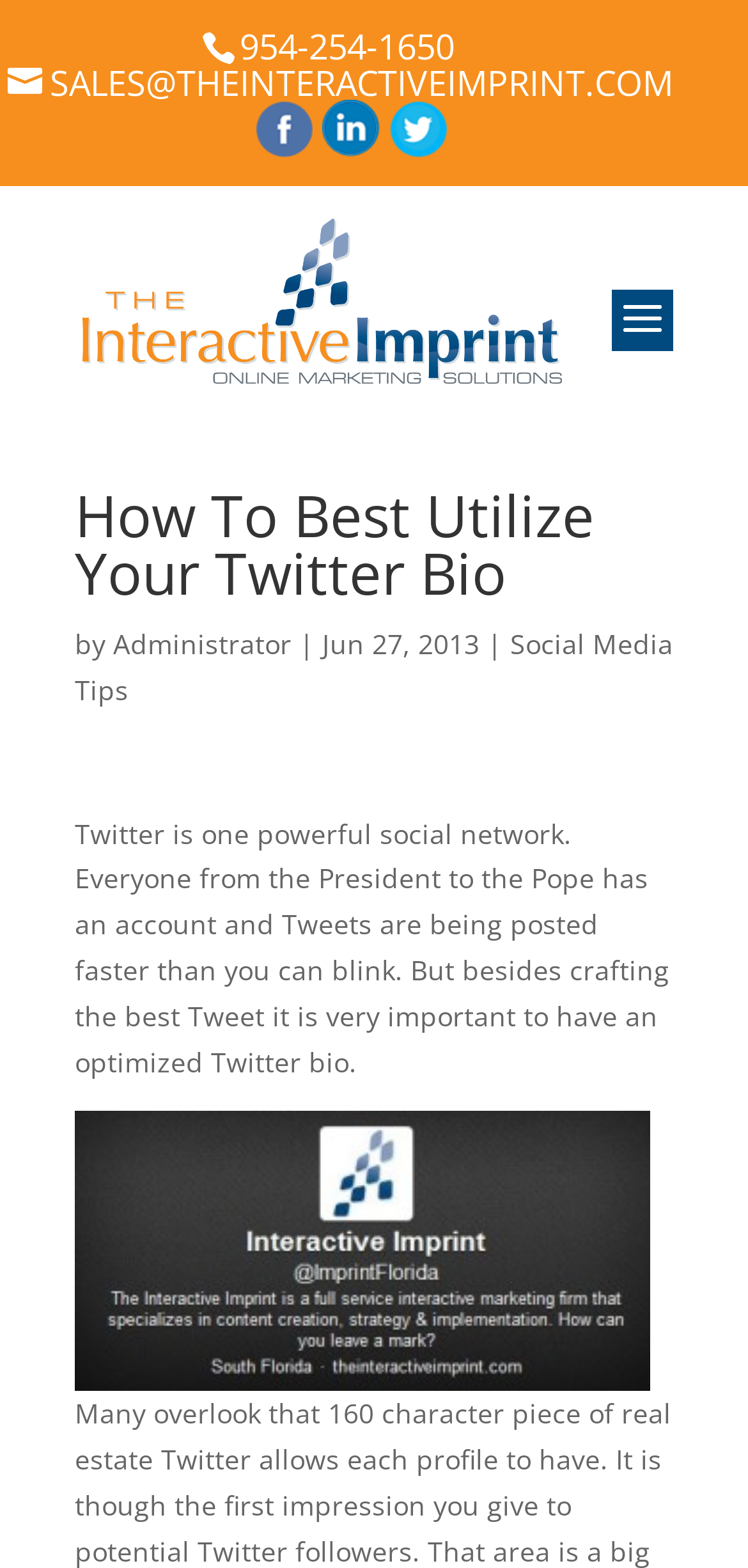Kindly provide the bounding box coordinates of the section you need to click on to fulfill the given instruction: "go to Interactive Imprint homepage".

[0.11, 0.172, 0.751, 0.195]